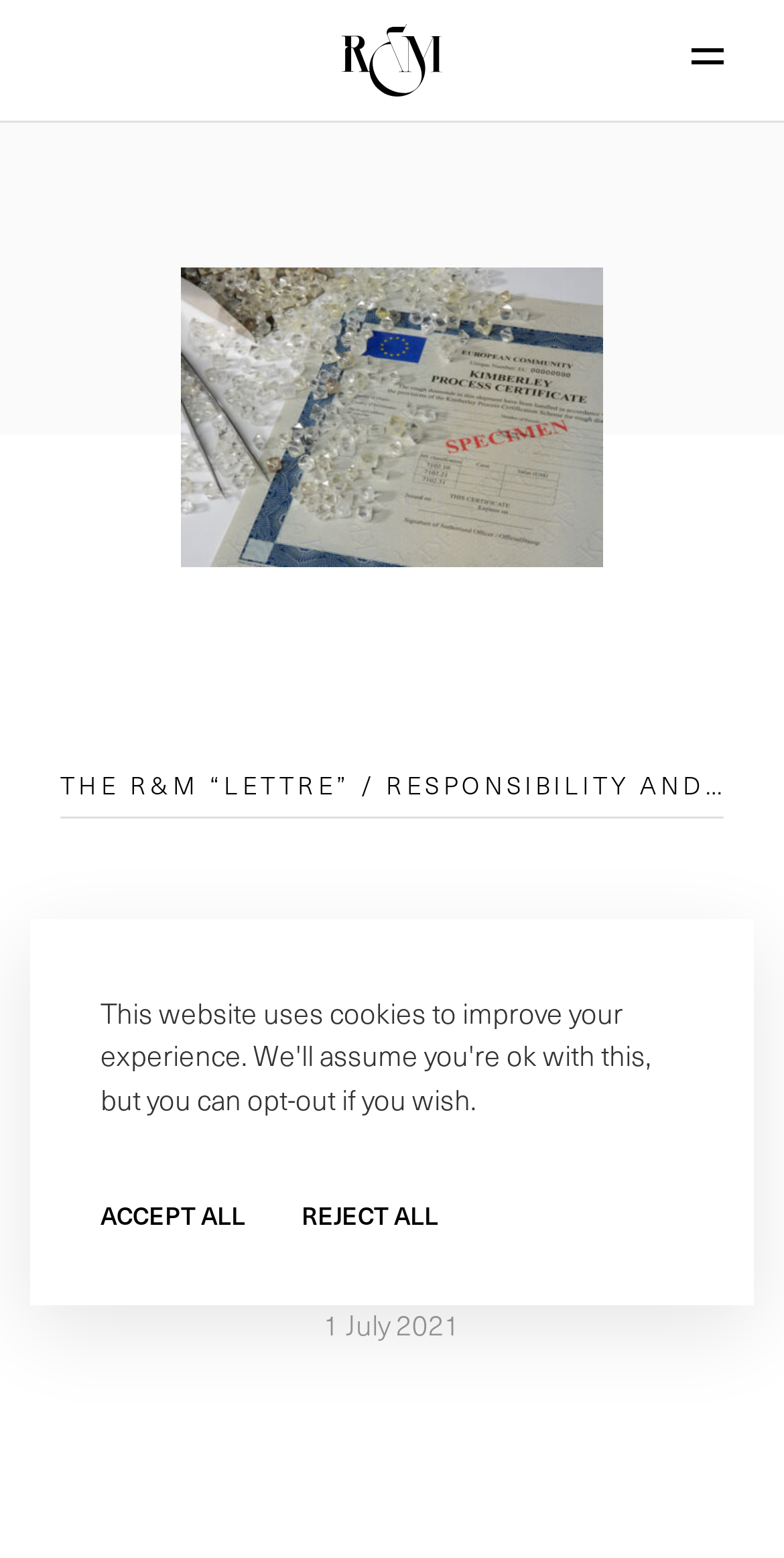Determine the bounding box coordinates of the clickable region to execute the instruction: "Select English language". The coordinates should be four float numbers between 0 and 1, denoted as [left, top, right, bottom].

[0.418, 0.806, 0.464, 0.831]